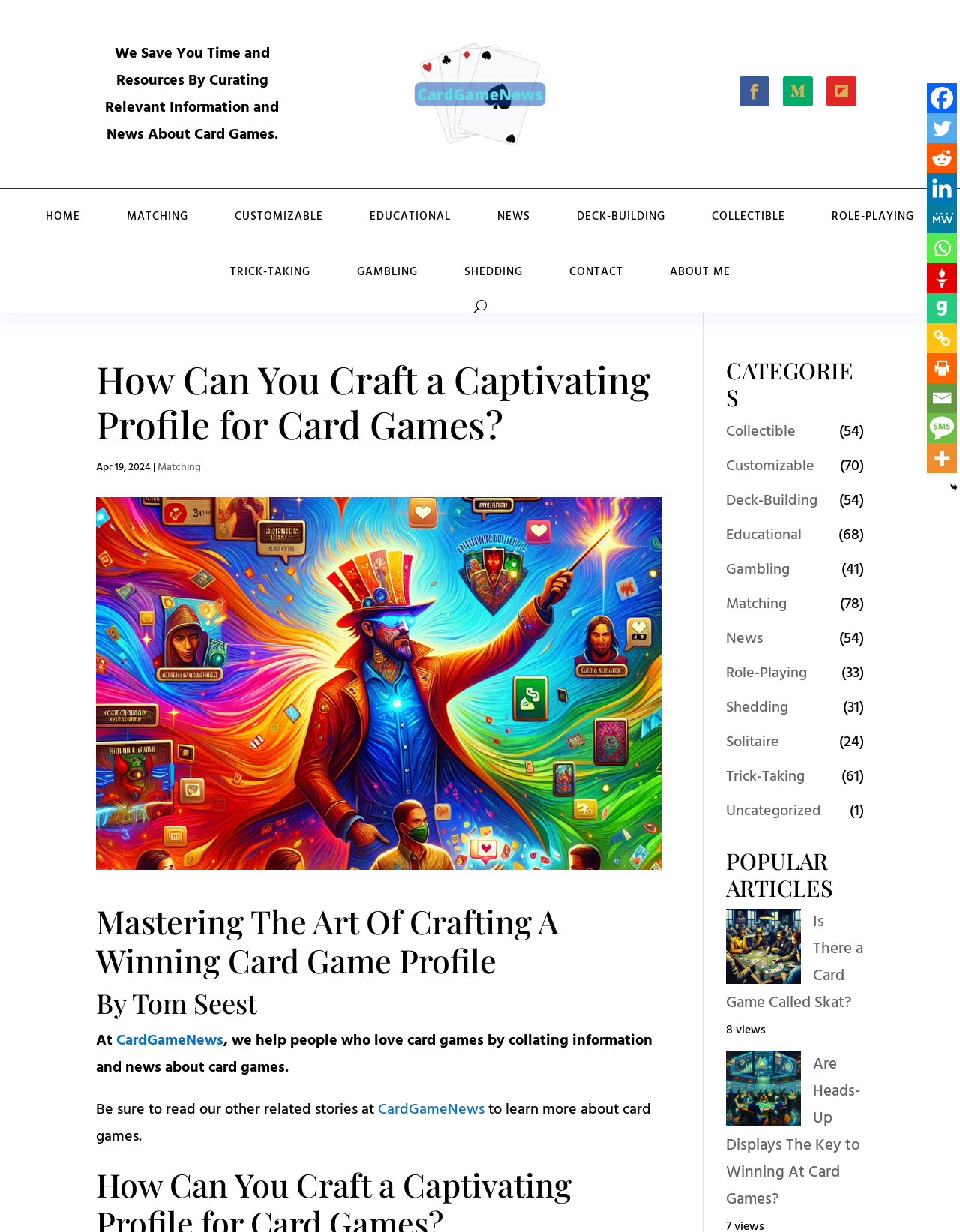Please identify the bounding box coordinates of where to click in order to follow the instruction: "Read the article about Mastering The Art Of Crafting A Winning Card Game Profile".

[0.1, 0.732, 0.689, 0.801]